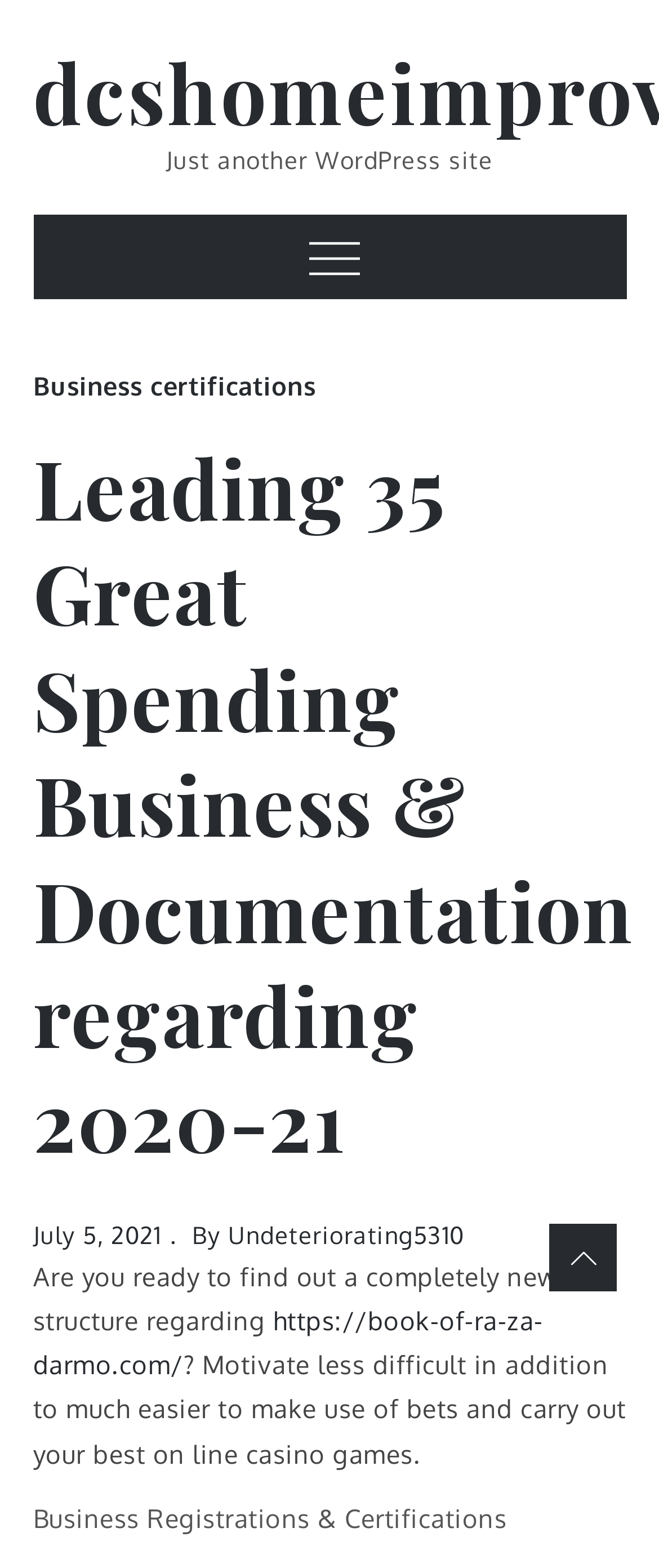Generate a comprehensive description of the webpage content.

This webpage appears to be a blog post or article about business certifications and registrations. At the top-left corner, there is a "Skip to content" link. Below it, there is a header with the title "Just another WordPress site". To the right of the header, there is a "Menu" button.

The main content of the page is divided into sections. At the top, there is a heading that reads "Leading 35 Great Spending Business & Documentation regarding 2020-21". Below it, there is a link to "Business certifications". The date "July 5, 2021" is displayed, along with the author's name "Undeteriorating5310". 

The main article starts with a question, "Are you ready to find out a completely new structure regarding...". The text continues, mentioning online casino games and betting. There is also a link to an external website, "https://book-of-ra-za-darmo.com/". 

At the bottom of the page, there is a section titled "Business Registrations & Certifications". There is an image on the page, but it does not have a descriptive text. Overall, the page has a mix of text, links, and a single image.